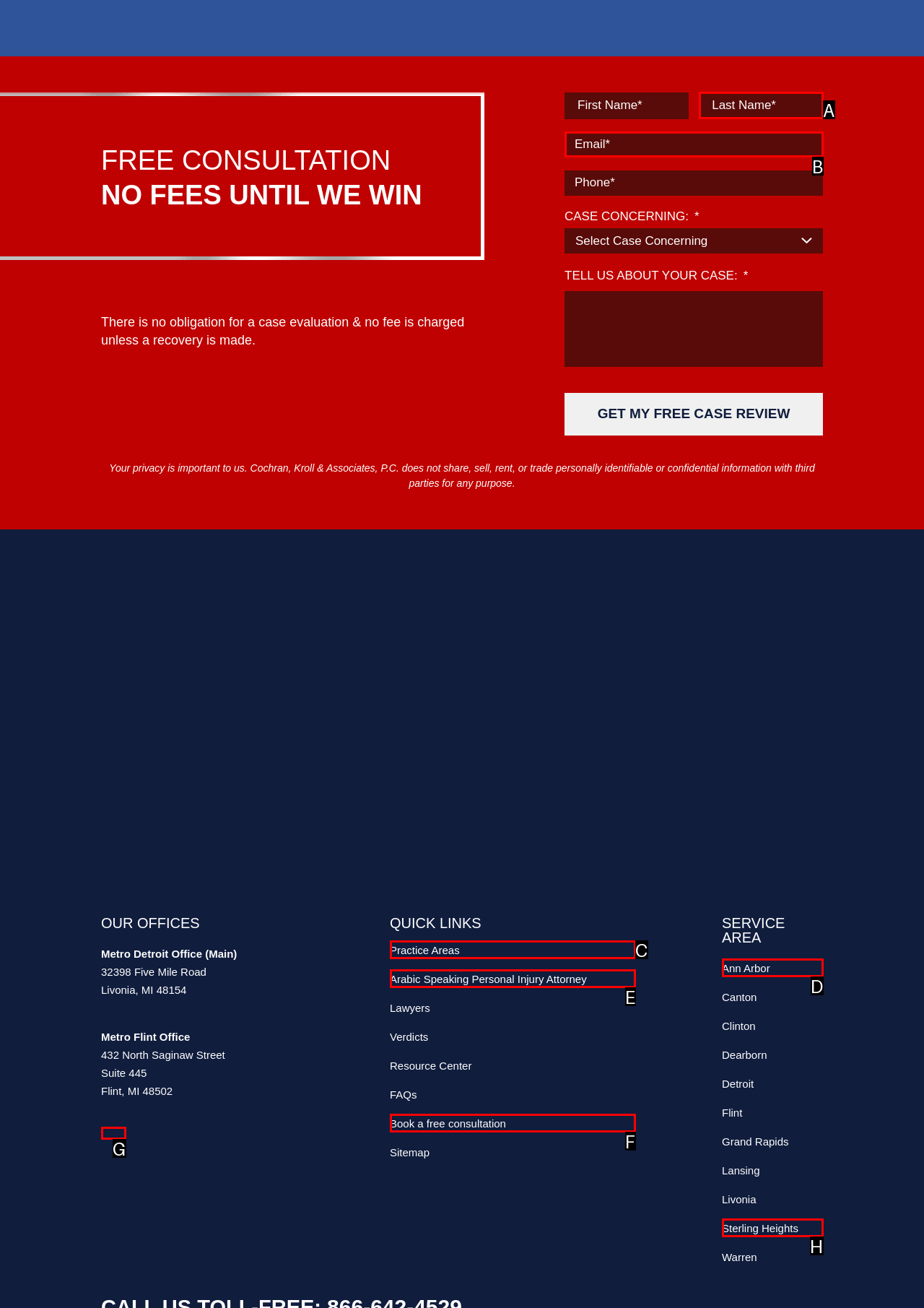With the description: Arabic Speaking Personal Injury Attorney, find the option that corresponds most closely and answer with its letter directly.

E